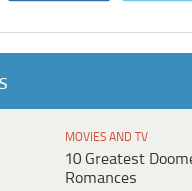What type of content is categorized under 'Movies and TV'?
Respond with a short answer, either a single word or a phrase, based on the image.

article